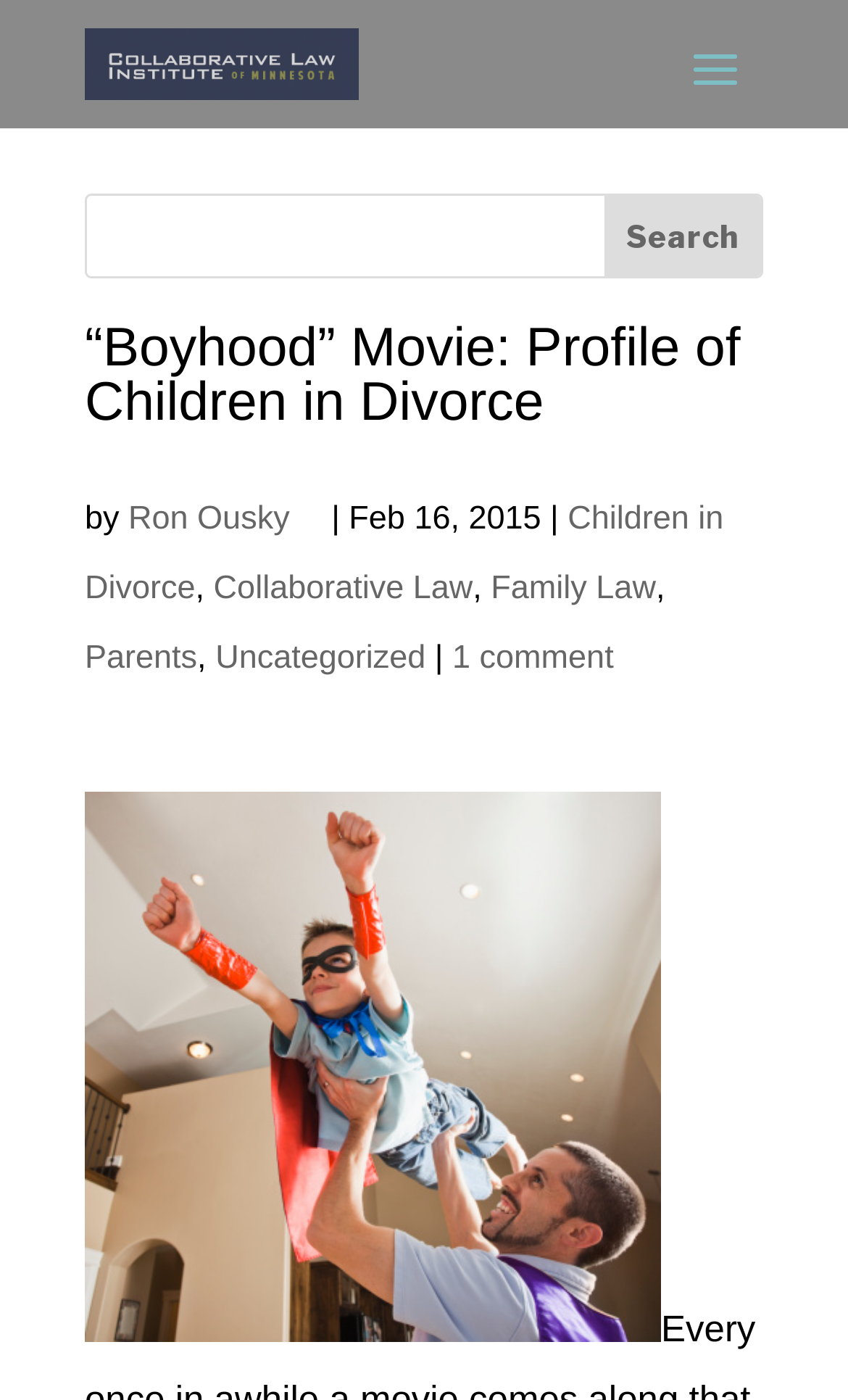Please determine the bounding box coordinates for the element that should be clicked to follow these instructions: "click on the search button".

[0.713, 0.14, 0.897, 0.198]